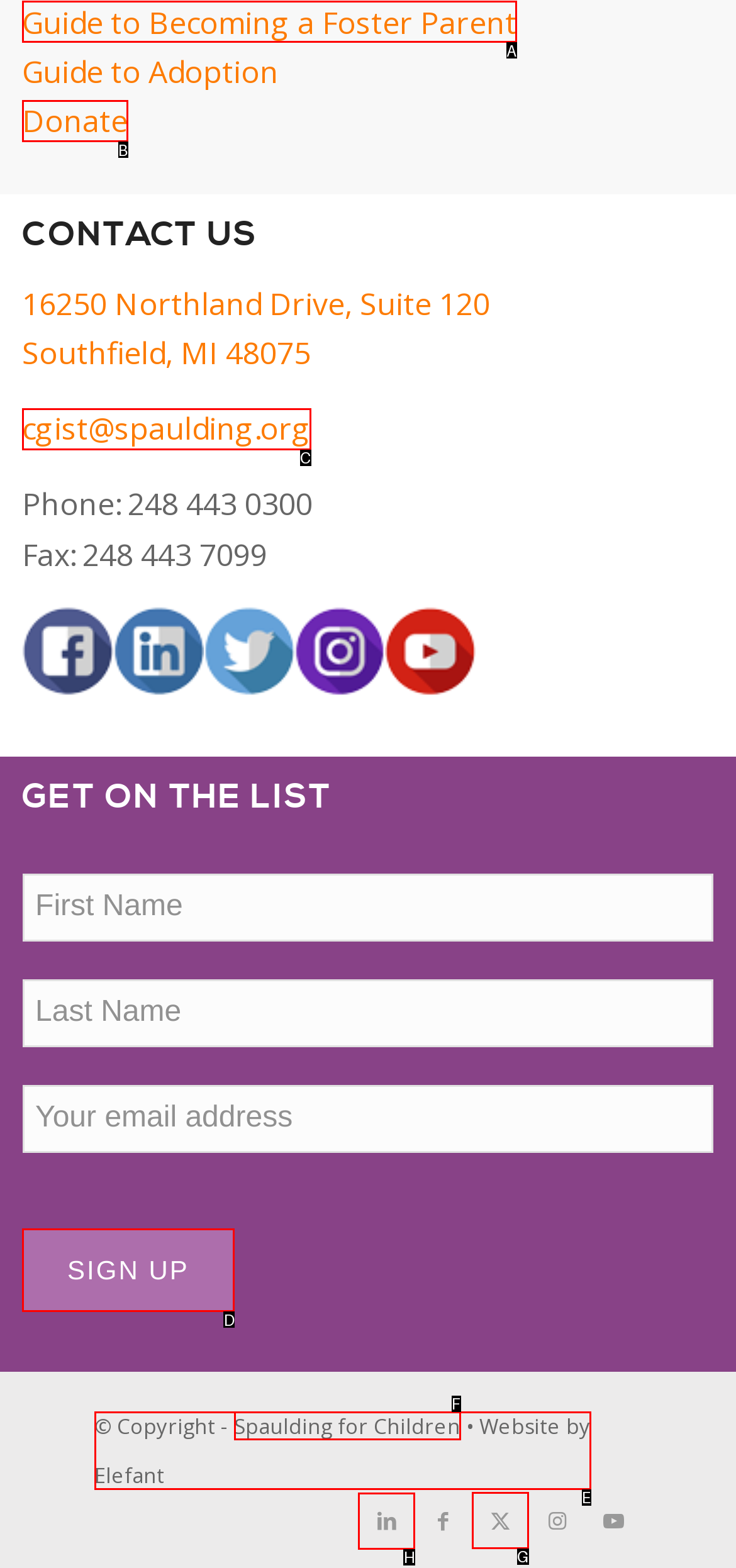Point out the UI element to be clicked for this instruction: Click on the 'Link to LinkedIn' link. Provide the answer as the letter of the chosen element.

H